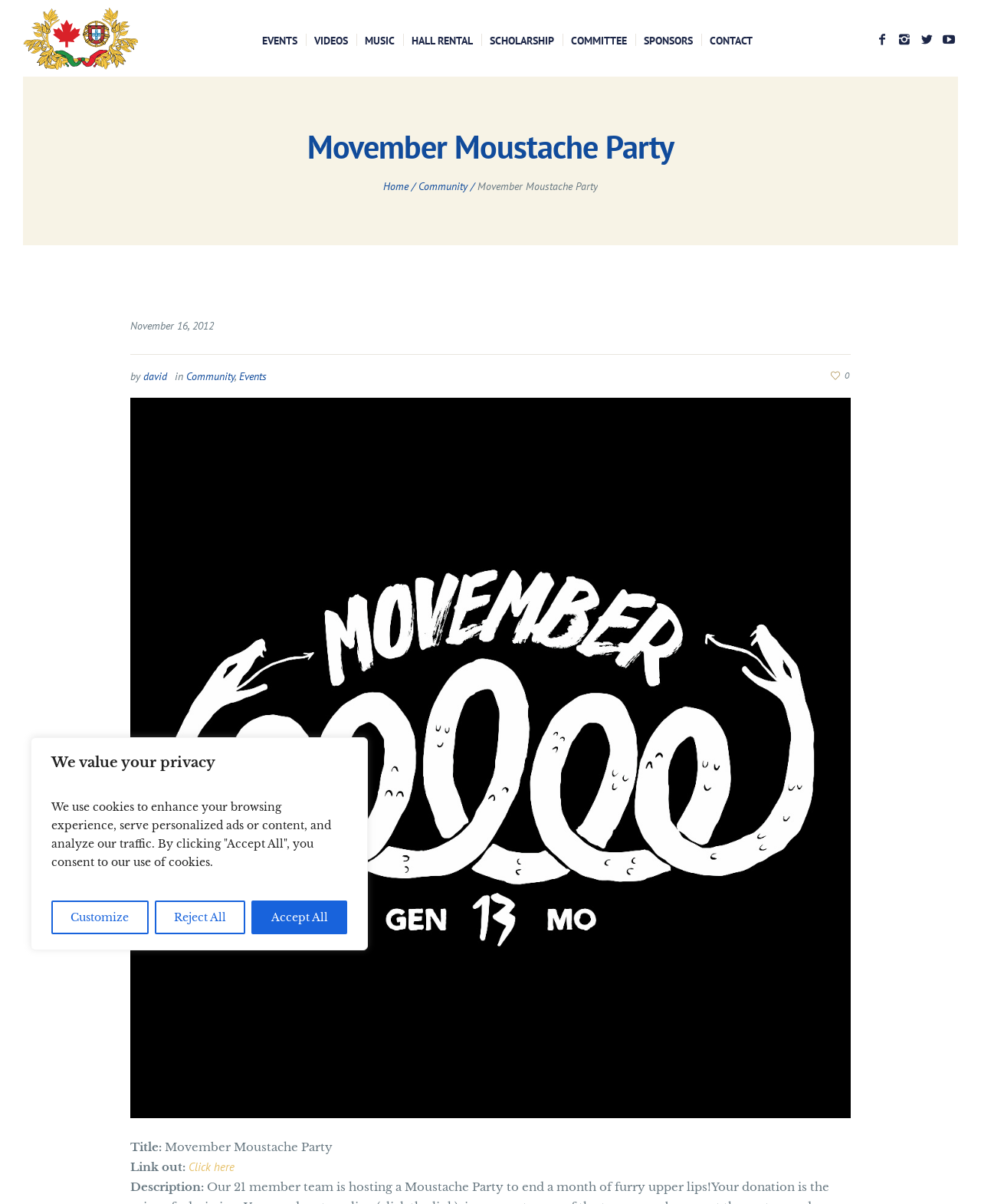Please determine the bounding box coordinates of the clickable area required to carry out the following instruction: "Click the Movember Moustache Party link". The coordinates must be four float numbers between 0 and 1, represented as [left, top, right, bottom].

[0.133, 0.622, 0.867, 0.634]